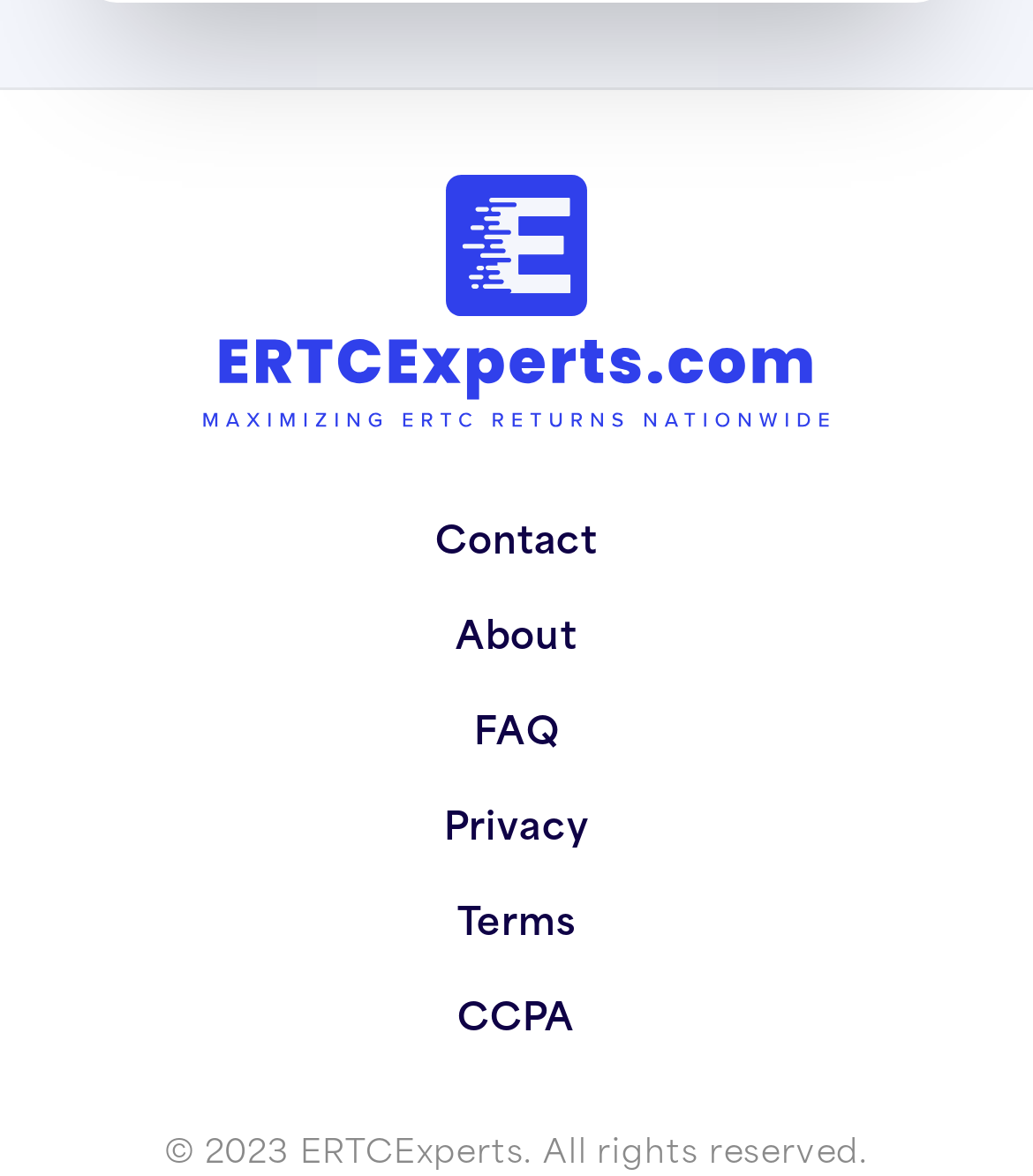What is the width of the 'About' link?
Please ensure your answer to the question is detailed and covers all necessary aspects.

The width of the 'About' link can be calculated by subtracting its left coordinate from its right coordinate, which is 0.559 - 0.441 = 0.118.